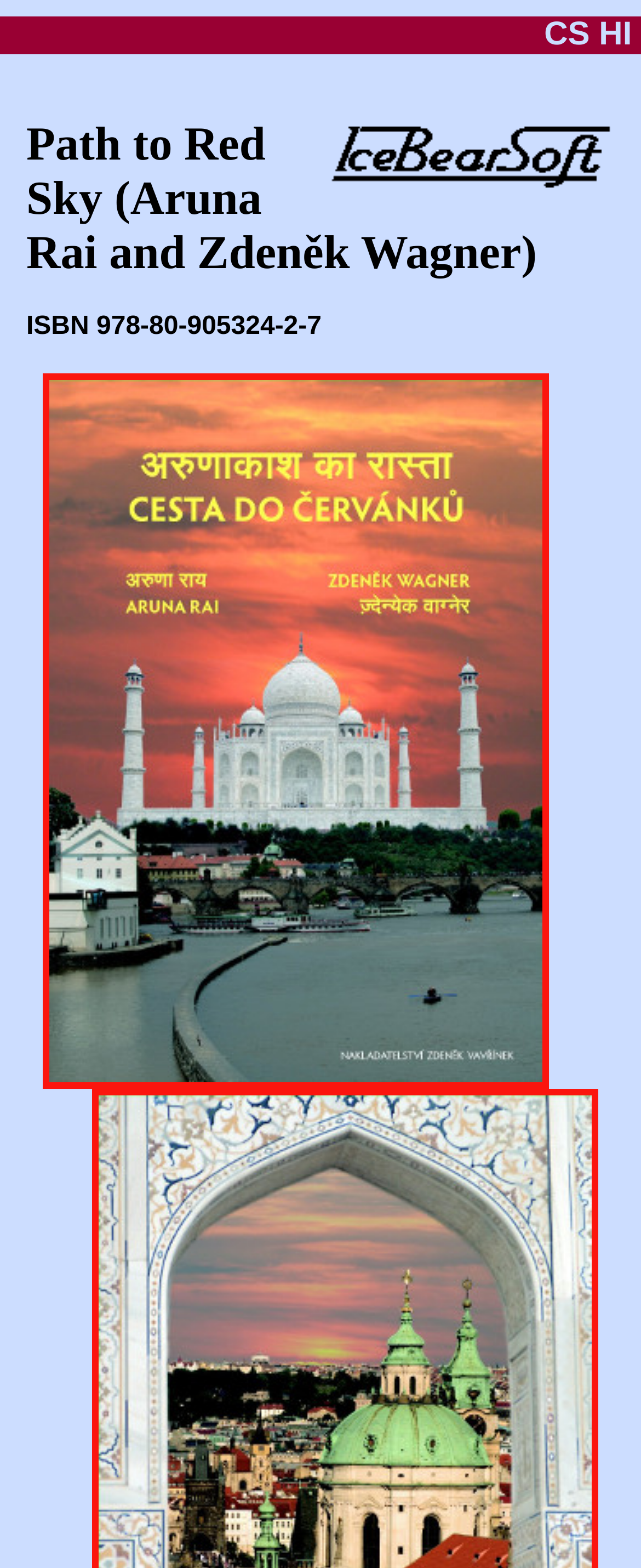Please extract and provide the main headline of the webpage.

Path to Red Sky (Aruna Rai and Zdeněk Wagner)